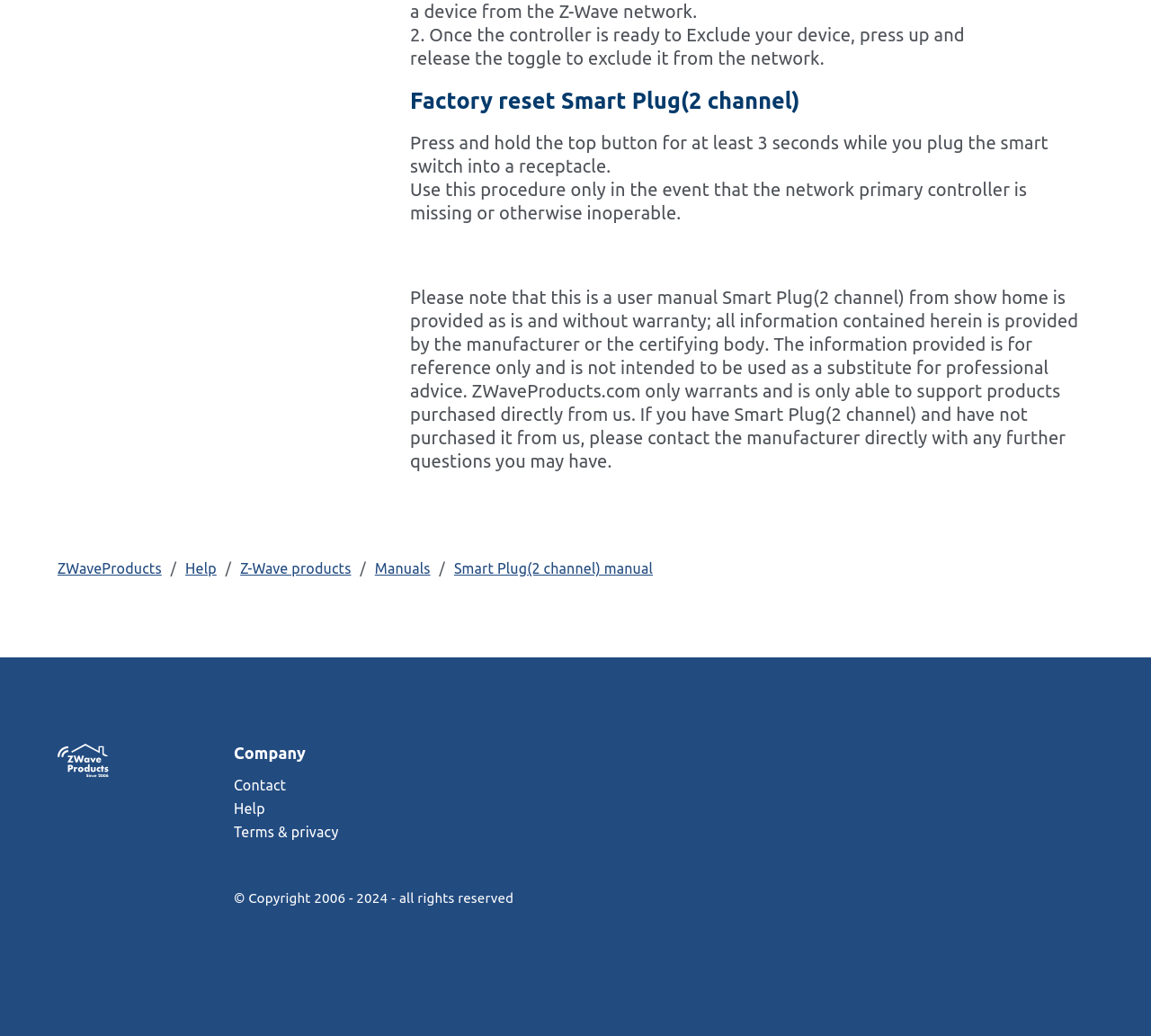Please identify the bounding box coordinates of where to click in order to follow the instruction: "go to Help".

[0.161, 0.541, 0.188, 0.557]